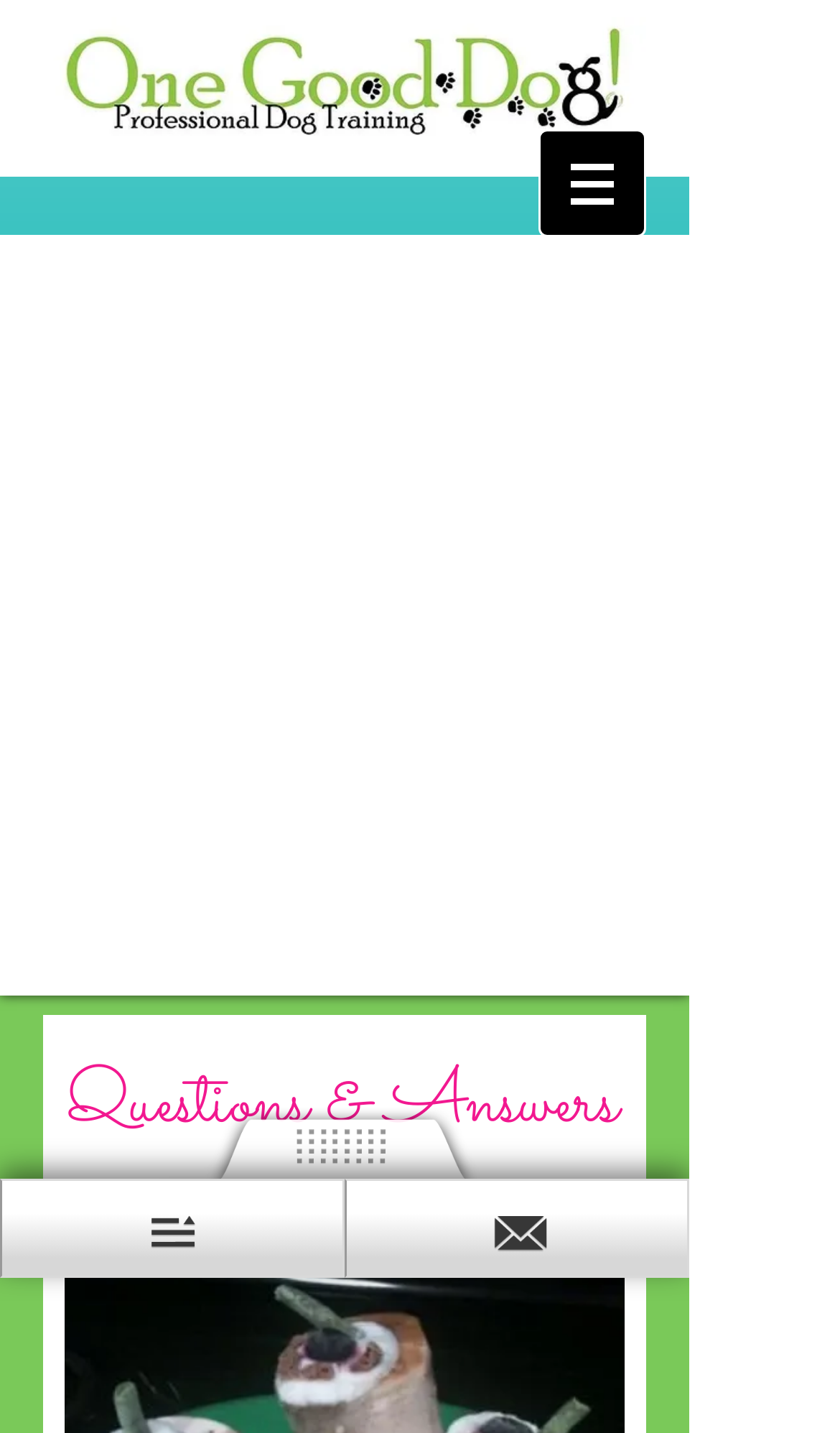What is the headline of the webpage?

Q: What about treats in training?